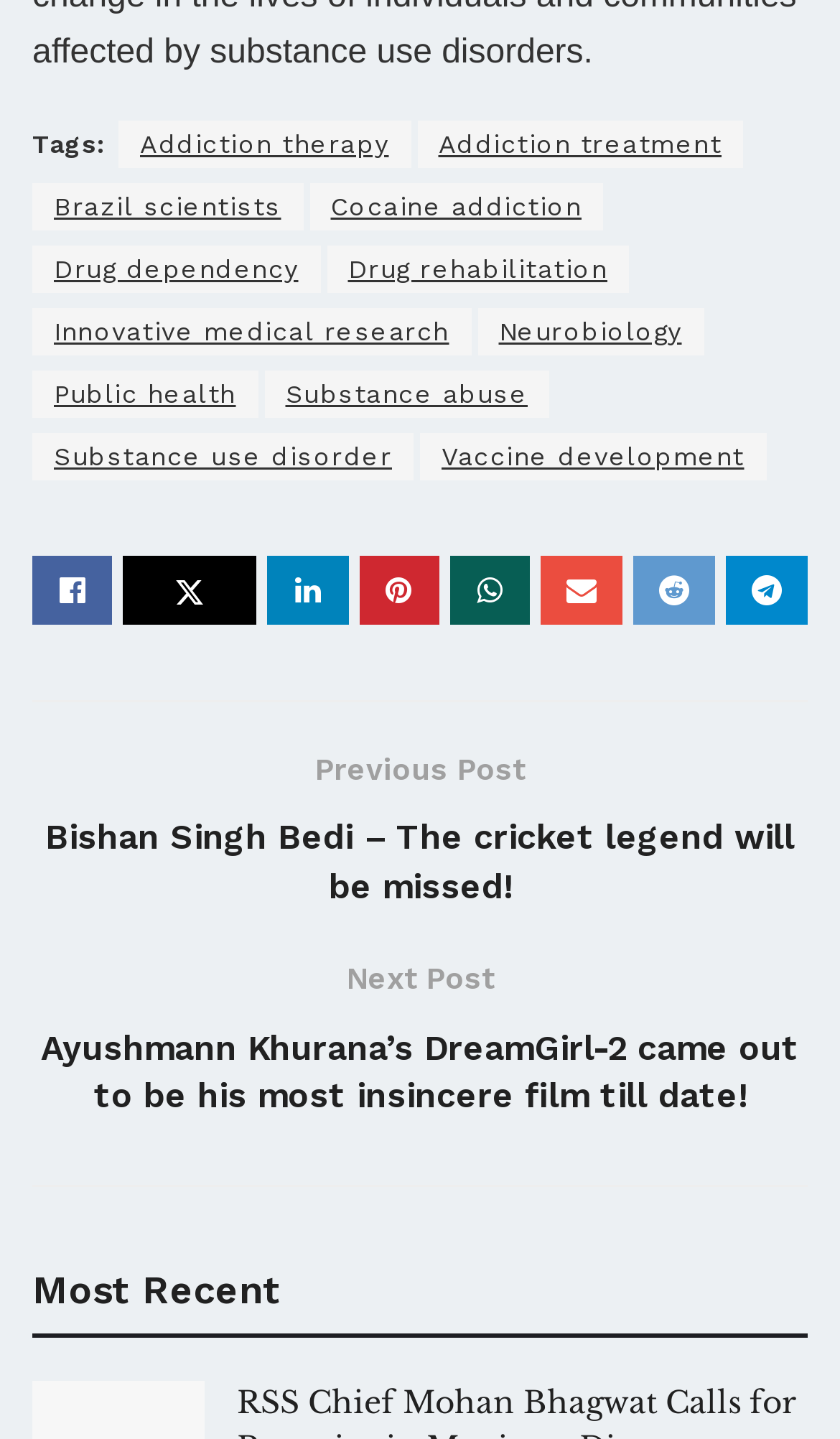Please determine the bounding box coordinates of the element to click on in order to accomplish the following task: "Follow MadeByGoogle on Instagram". Ensure the coordinates are four float numbers ranging from 0 to 1, i.e., [left, top, right, bottom].

None